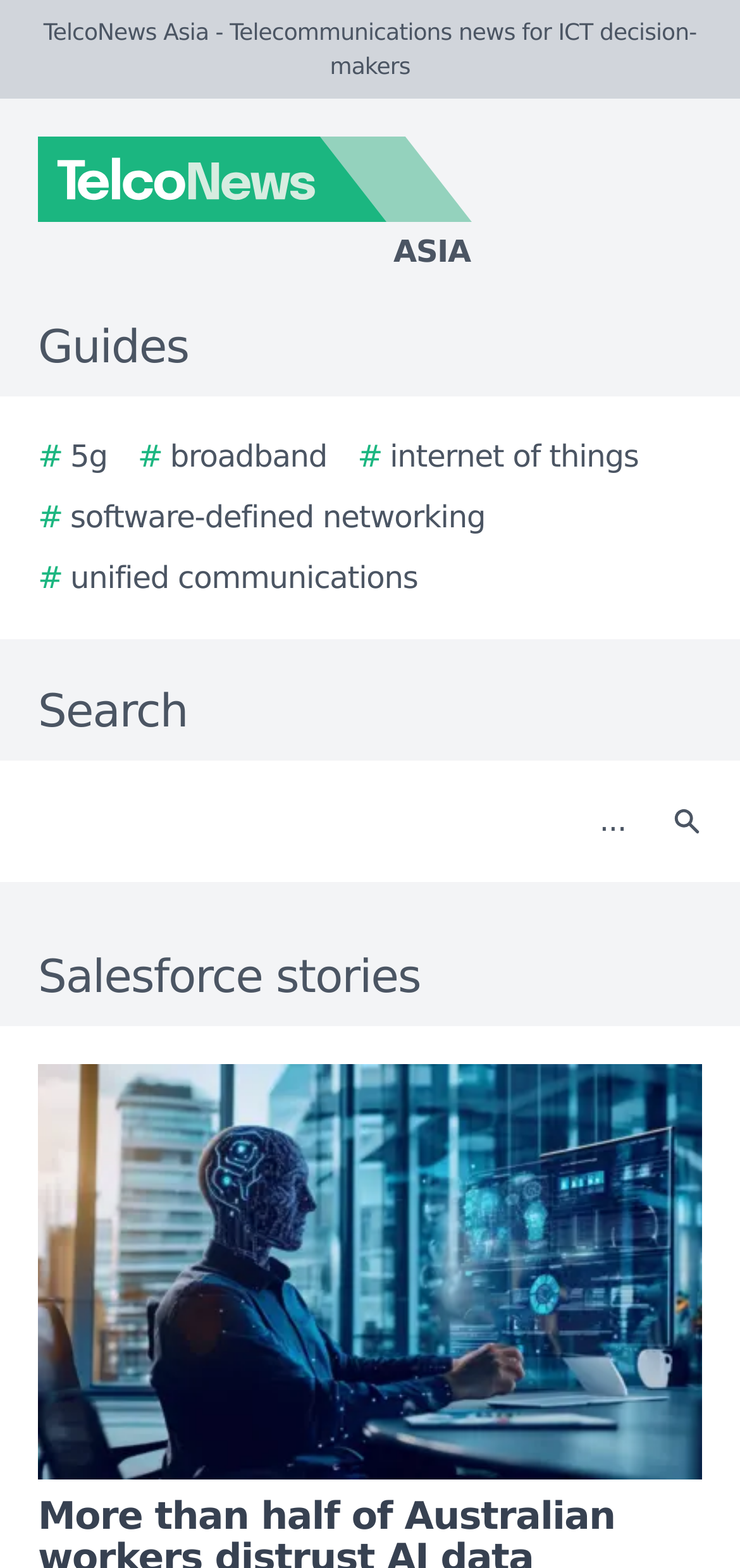Extract the bounding box coordinates for the UI element described by the text: "aria-label="Search"". The coordinates should be in the form of [left, top, right, bottom] with values between 0 and 1.

[0.877, 0.495, 0.979, 0.553]